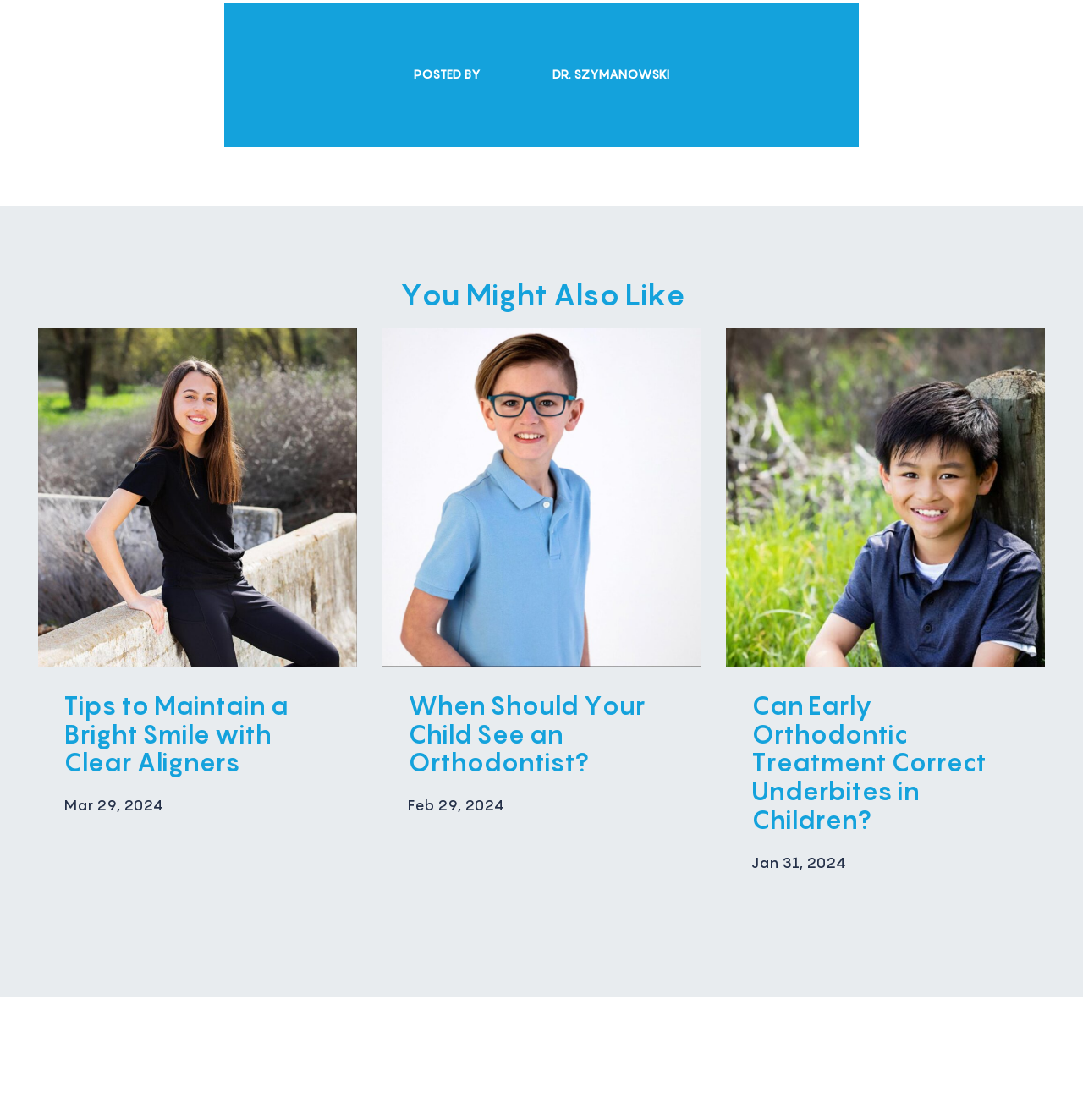What is the topic of the third recommended article? Refer to the image and provide a one-word or short phrase answer.

Underbites in Children